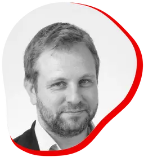What is the name of the person in the image?
Please provide a single word or phrase based on the screenshot.

Simon Barducci